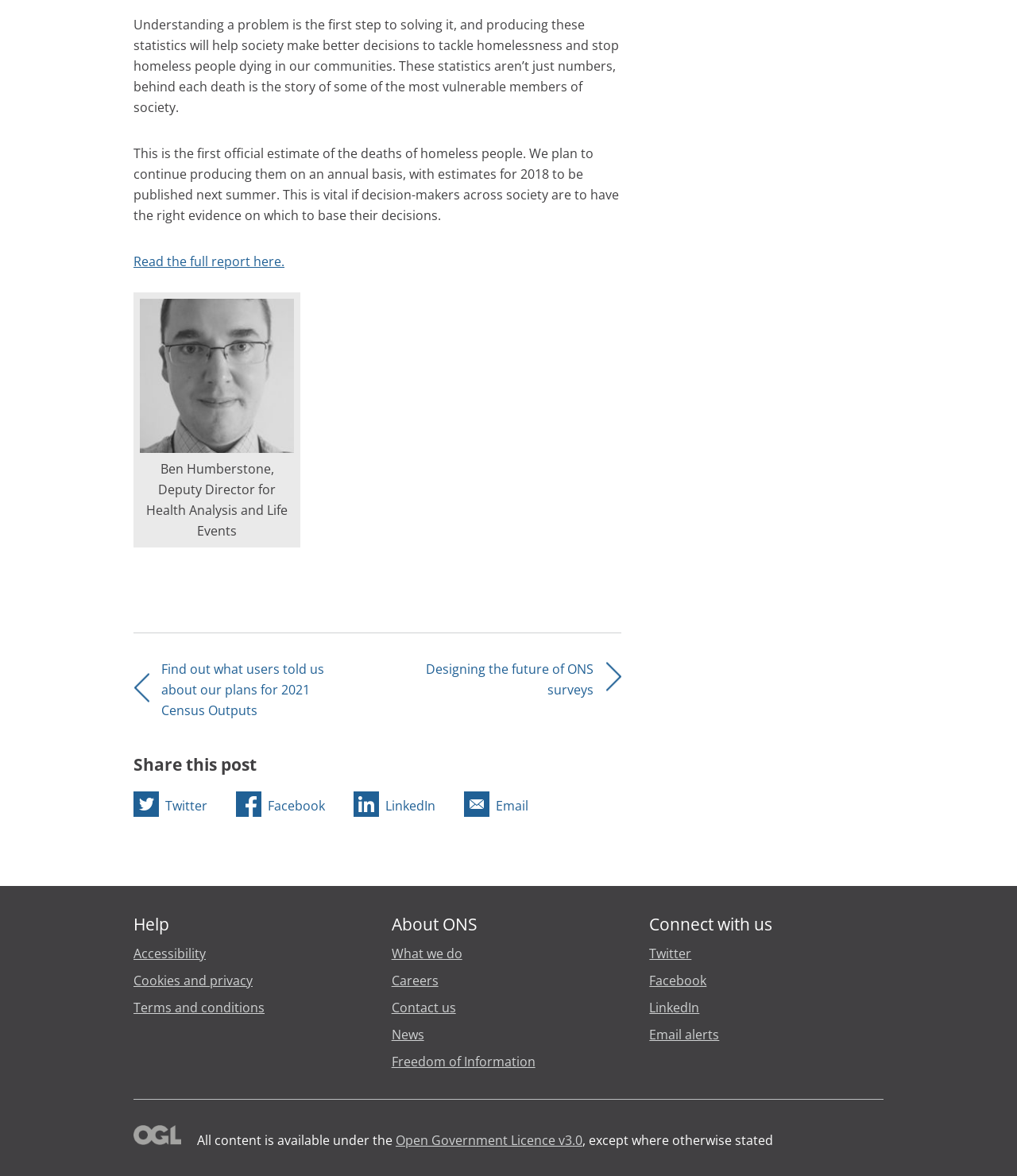What social media platforms can users connect with the organization on?
Kindly offer a comprehensive and detailed response to the question.

The webpage's footer section has a 'Connect with us' section that lists Twitter, Facebook, and LinkedIn as social media platforms where users can connect with the organization.